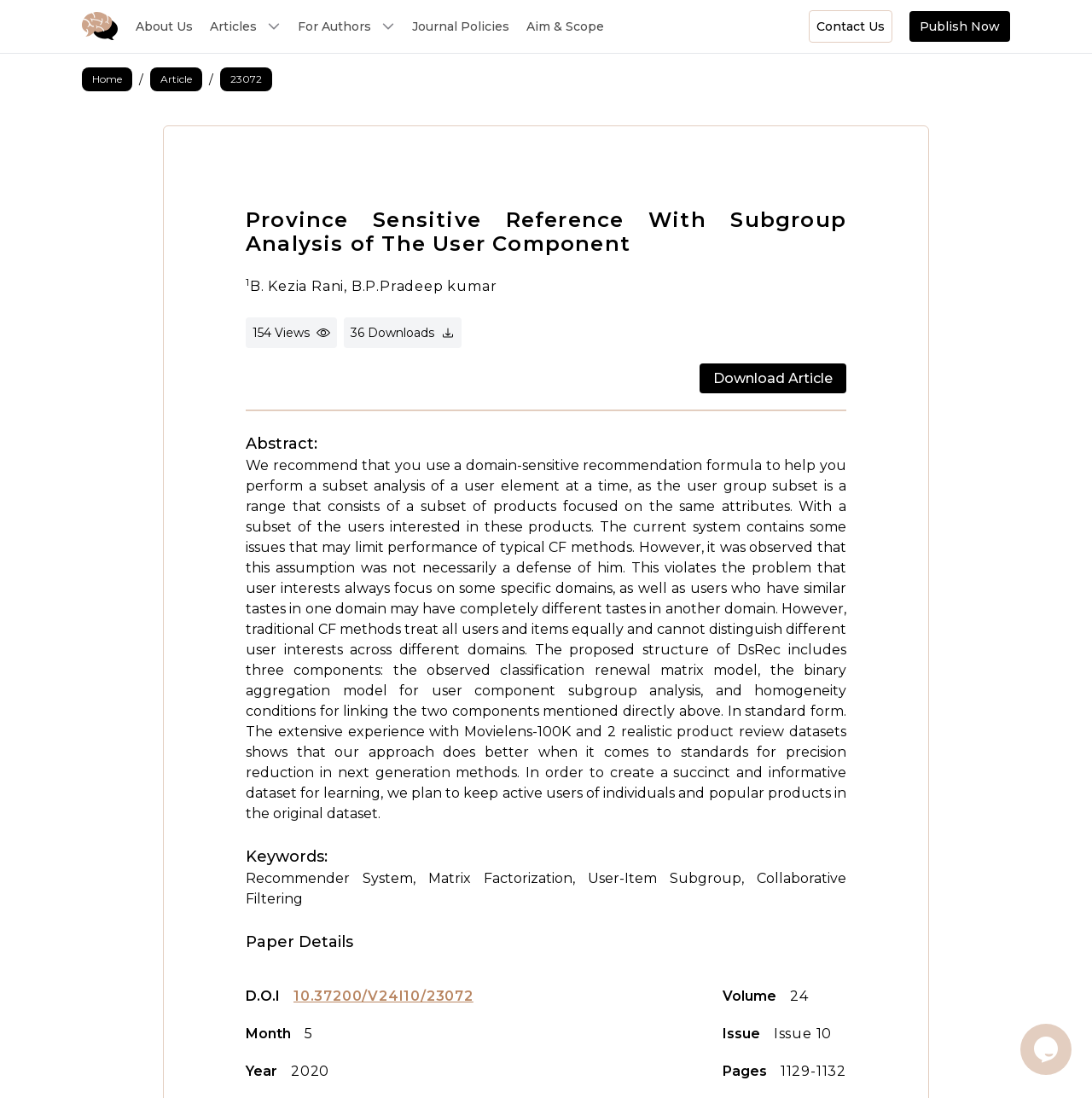Identify the bounding box coordinates for the element you need to click to achieve the following task: "Click the 'About Us' link". Provide the bounding box coordinates as four float numbers between 0 and 1, in the form [left, top, right, bottom].

[0.124, 0.016, 0.177, 0.032]